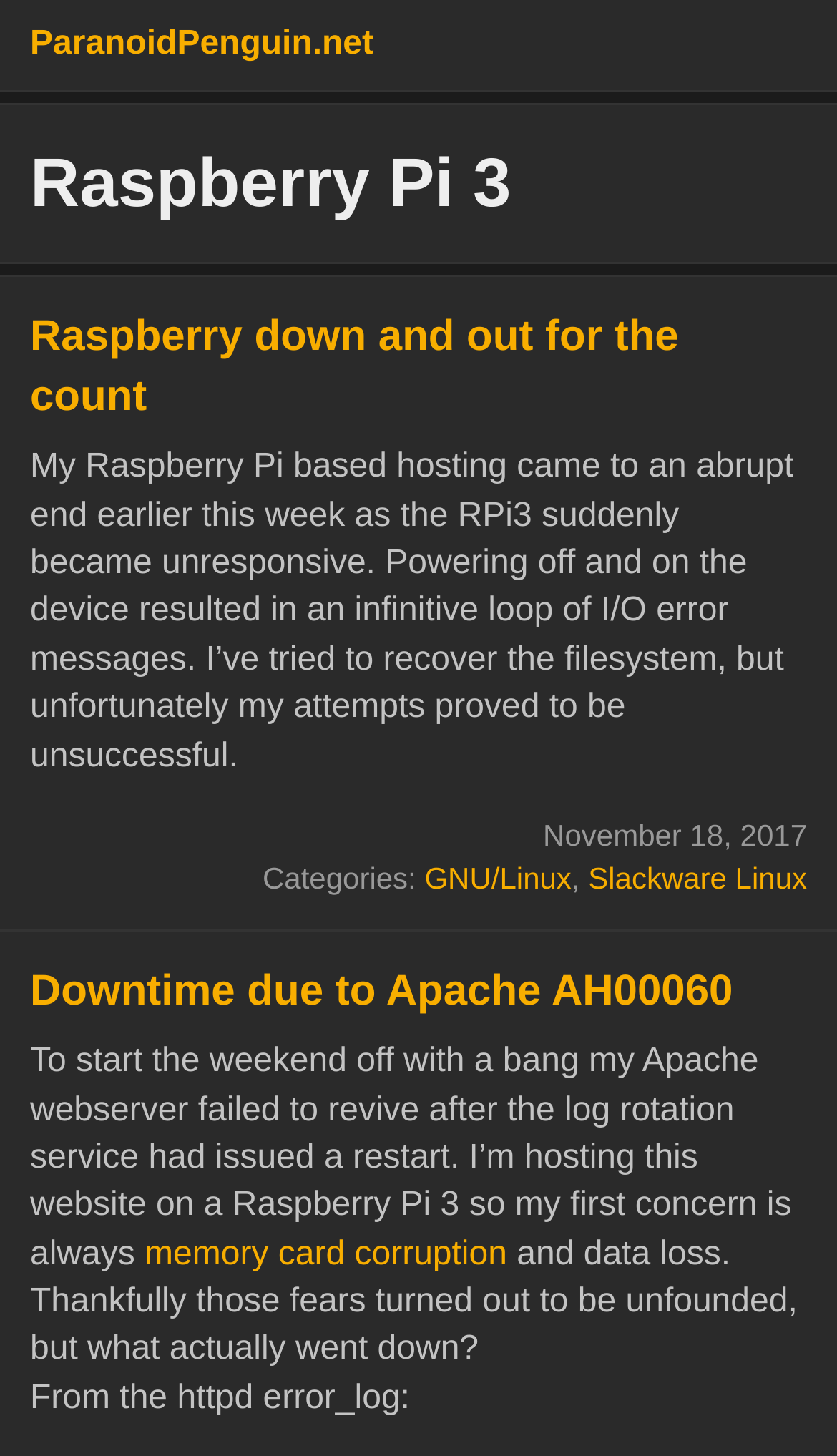What is the date of the first article?
Using the screenshot, give a one-word or short phrase answer.

November 18, 2017